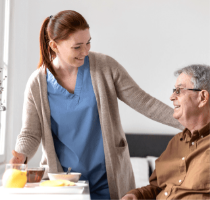What is on the table in the foreground?
Can you offer a detailed and complete answer to this question?

The caption states that the table is set with a variety of foods, indicating a nurturing atmosphere where meals are shared, which suggests that the table is prepared for a meal or snack.